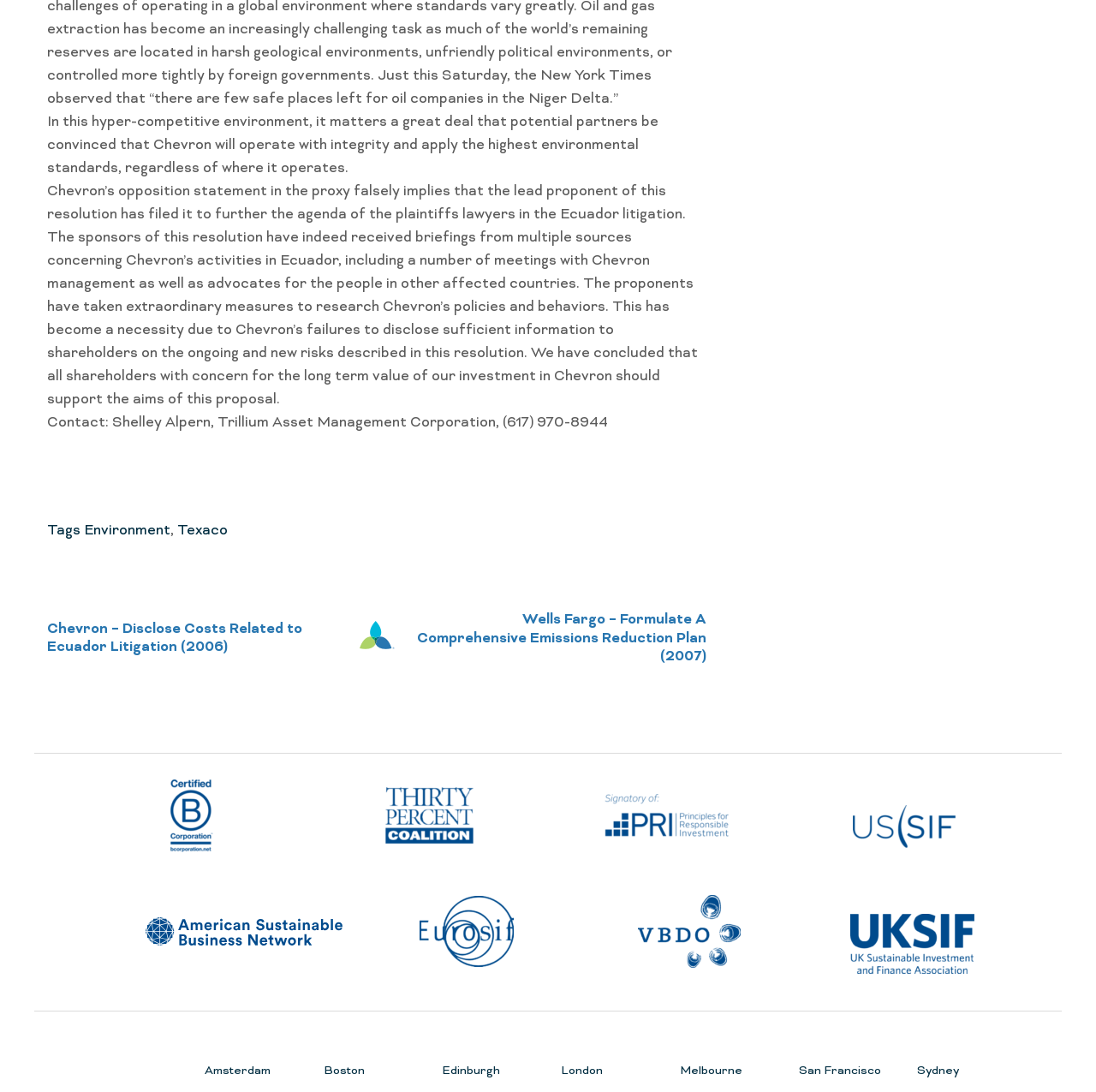Please identify the bounding box coordinates of the region to click in order to complete the task: "Click on the link 'Texaco'". The coordinates must be four float numbers between 0 and 1, specified as [left, top, right, bottom].

[0.162, 0.478, 0.208, 0.494]